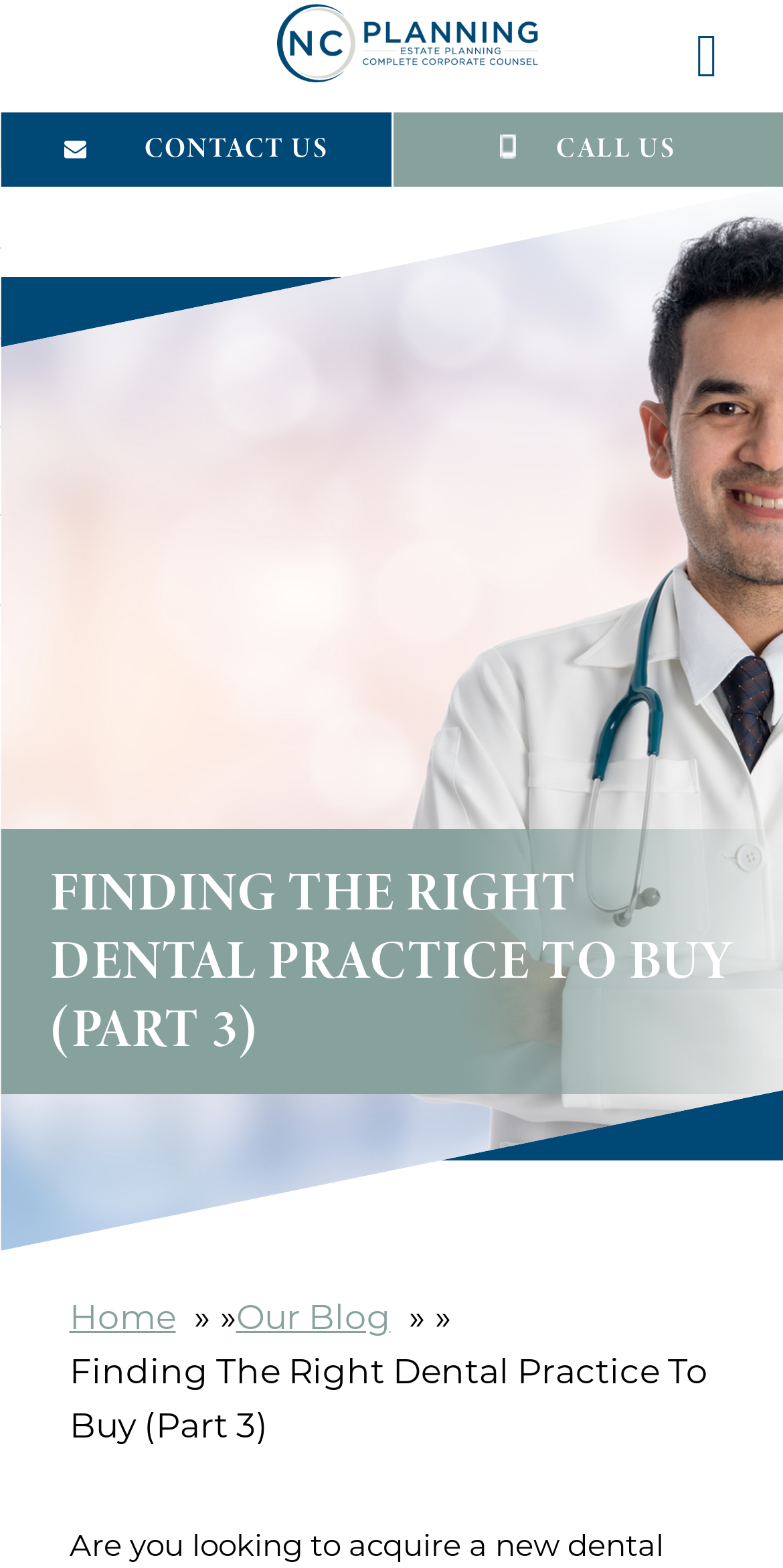Please provide a detailed answer to the question below based on the screenshot: 
How many navigation links are in the top bar?

There are three links in the top navigation bar: 'Skip to main content', 'Skip to primary sidebar', and 'NC Planning'.